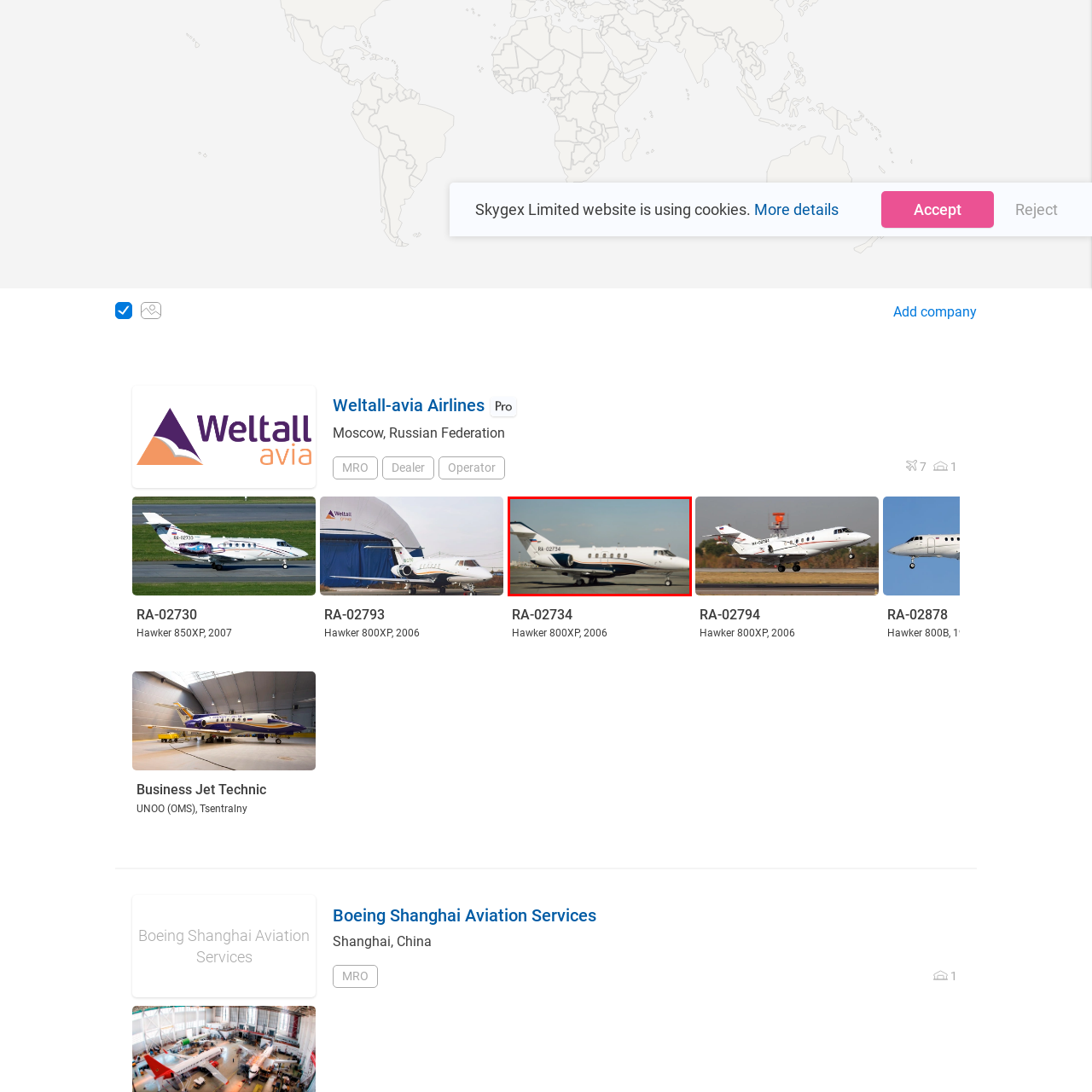What is the weather condition in the background?
Please analyze the image within the red bounding box and provide a comprehensive answer based on the visual information.

The background of the image suggests a bright and clear sky with scattered clouds, which is also mentioned in the caption. This can be inferred by looking at the image, where the sky appears to be clear with a few clouds scattered around.